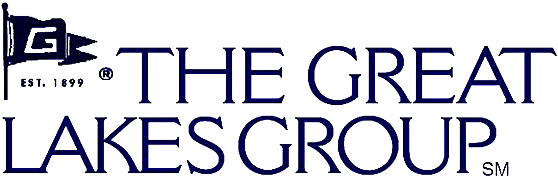What is the name of the company that operates the largest fleet of US-flagged tugboats?
Answer the question based on the image using a single word or a brief phrase.

The Great Lakes Towing Company